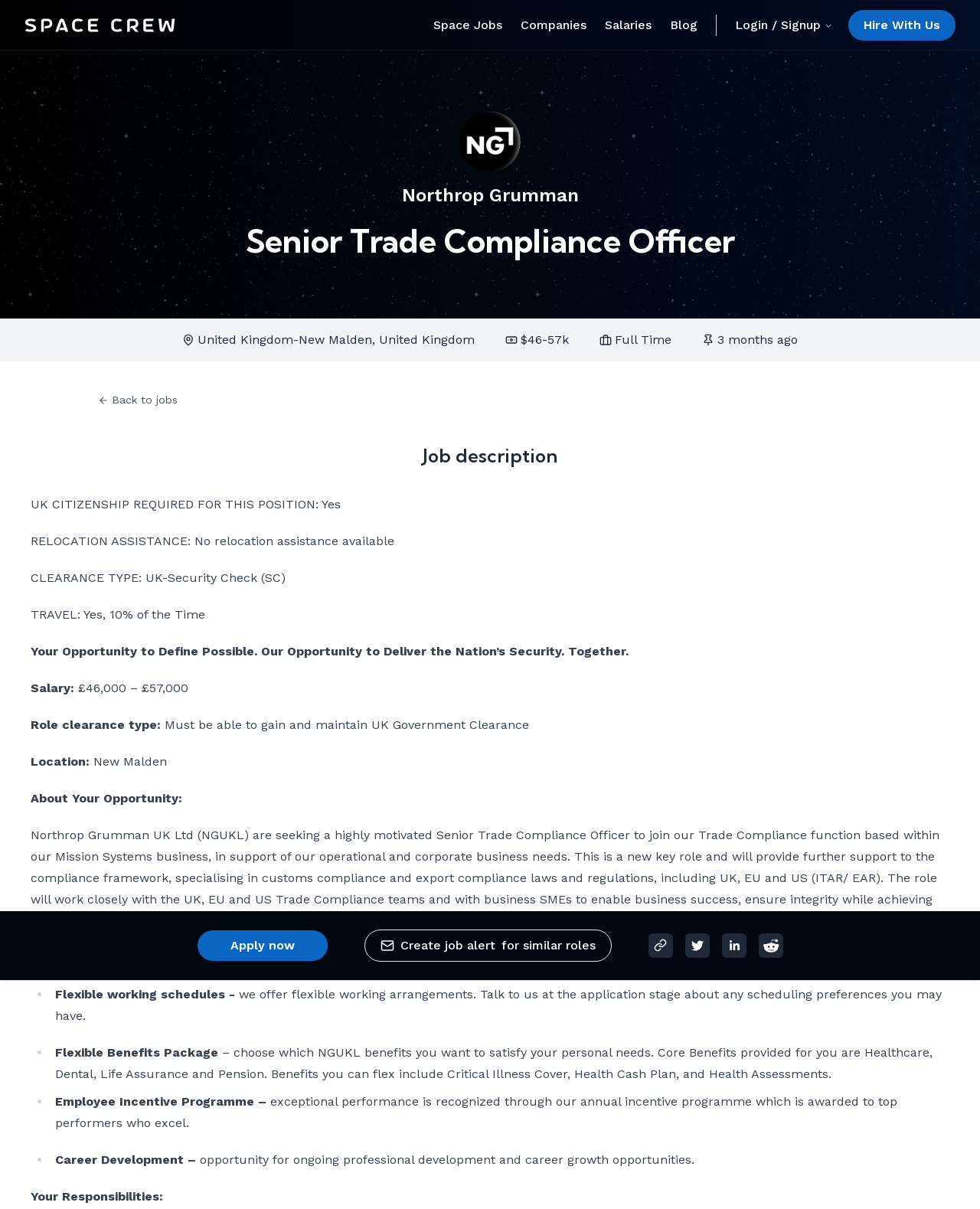Please specify the bounding box coordinates of the area that should be clicked to accomplish the following instruction: "Click the 'Login / Signup' button". The coordinates should consist of four float numbers between 0 and 1, i.e., [left, top, right, bottom].

[0.75, 0.008, 0.85, 0.033]